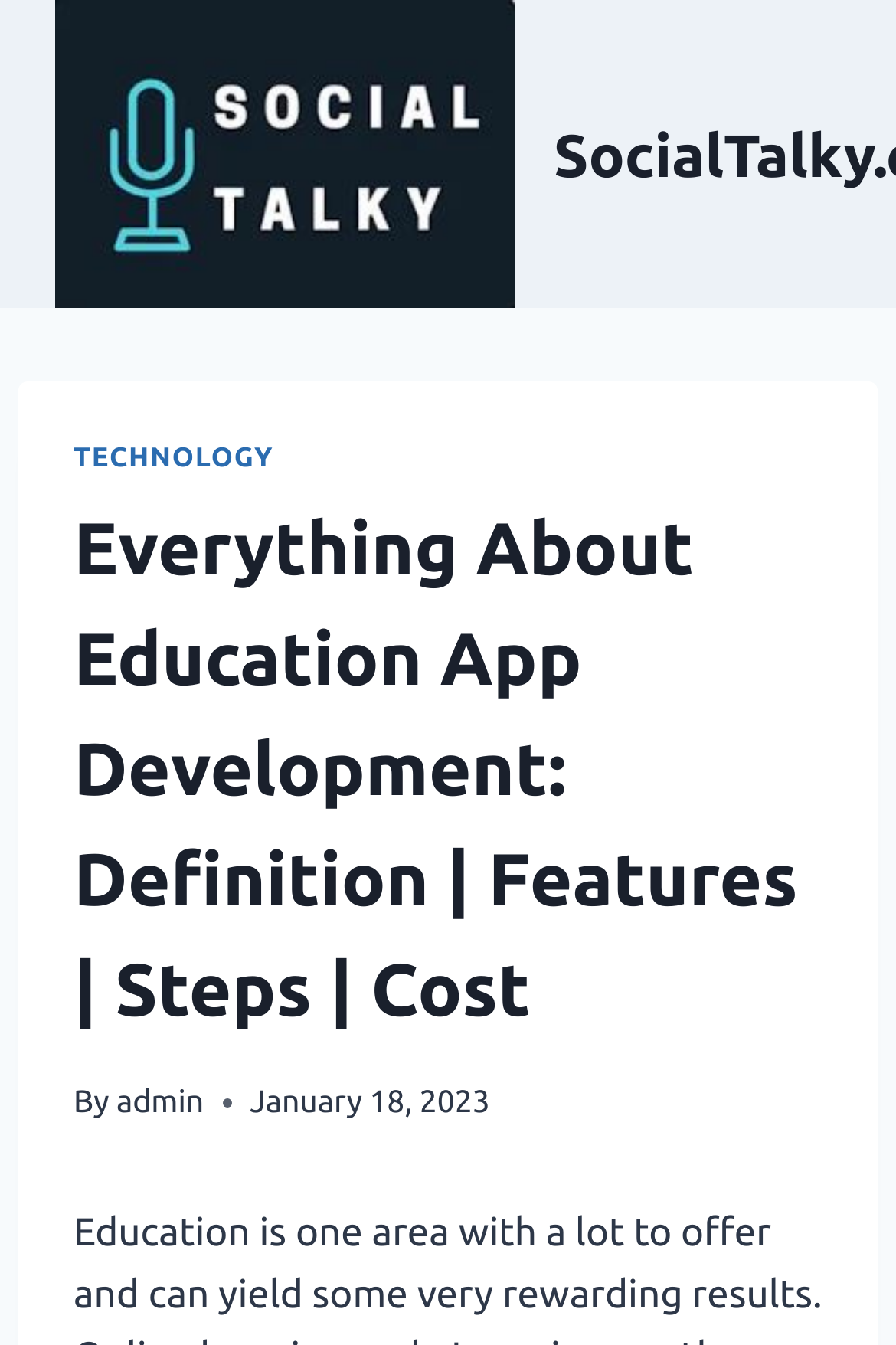Write an elaborate caption that captures the essence of the webpage.

The webpage is about education app development, with a focus on its definition, features, steps, and cost. At the top left corner, there is a logo of Socialtalky. Below the logo, there is a header section that spans across the page, containing a link to the "TECHNOLOGY" category on the left side, and a heading that summarizes the content of the page, "Everything About Education App Development: Definition | Features | Steps | Cost". 

To the right of the heading, there is a byline that indicates the author, "admin", and a timestamp showing the publication date, "January 18, 2023". The overall structure of the page suggests that it is a blog post or an article that provides in-depth information about education app development.